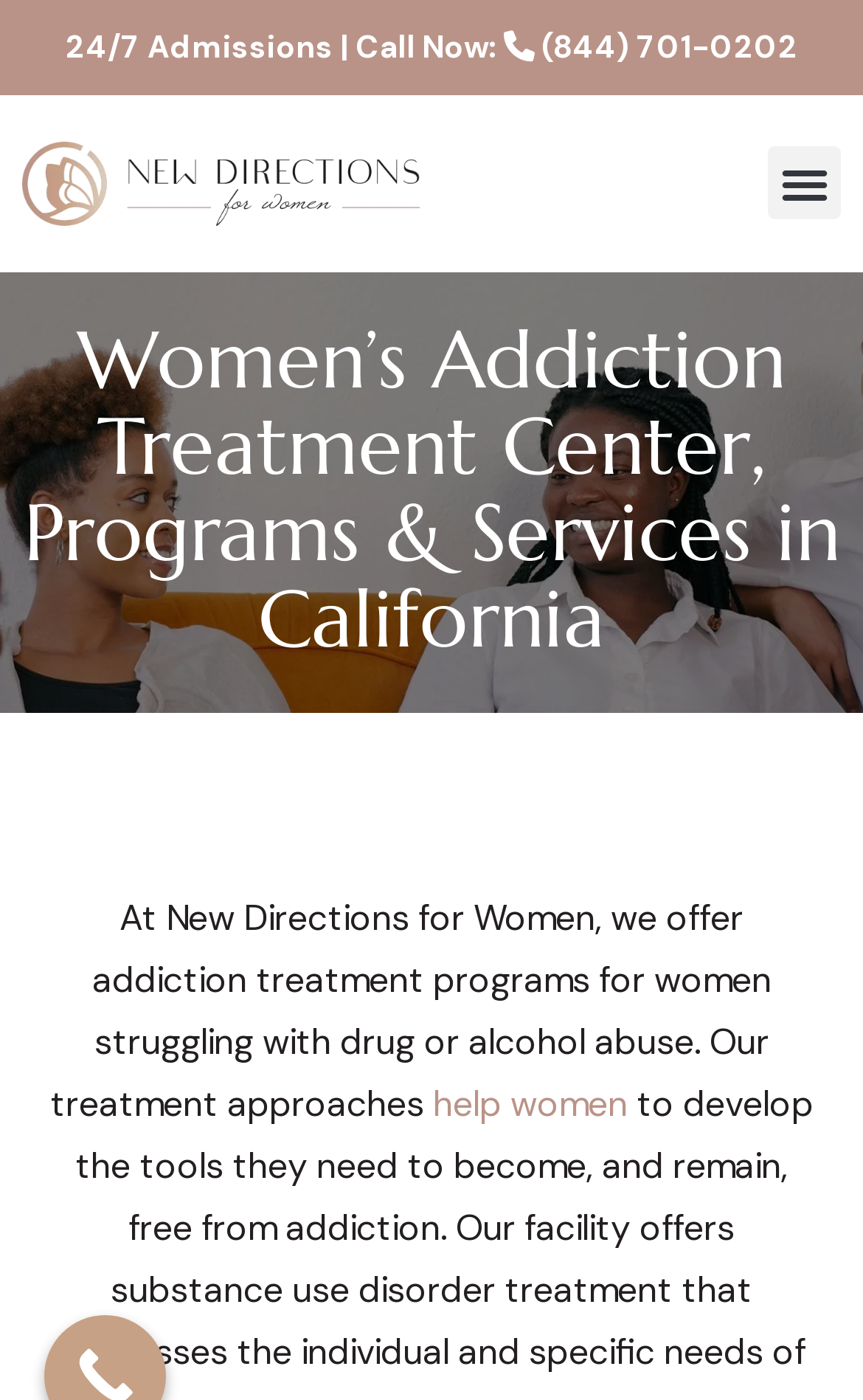What is the name of the logo on the webpage?
Answer the question with a single word or phrase by looking at the picture.

New Directions for Women Logo